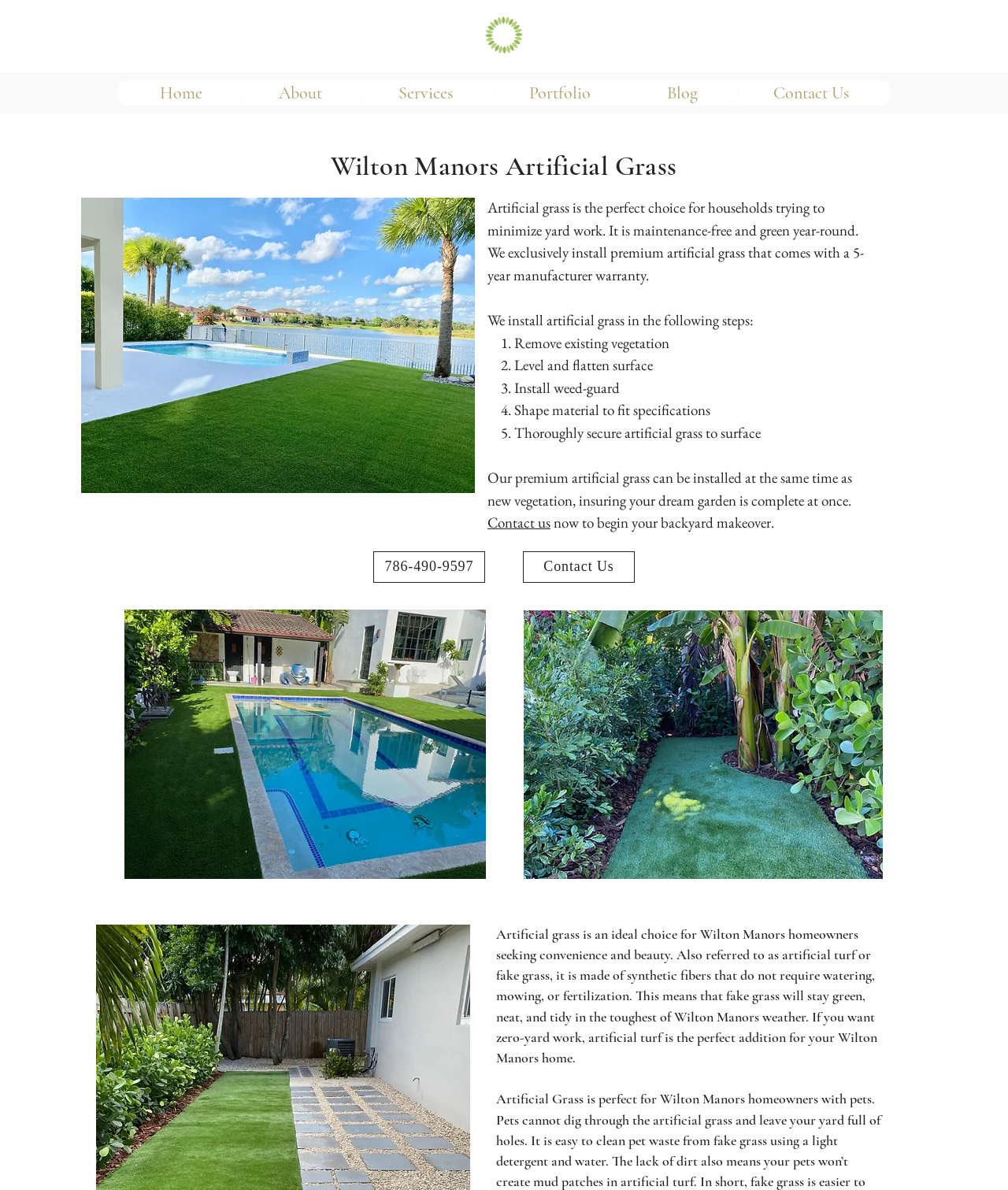Indicate the bounding box coordinates of the clickable region to achieve the following instruction: "Learn more about artificial grass installation."

[0.51, 0.28, 0.664, 0.296]